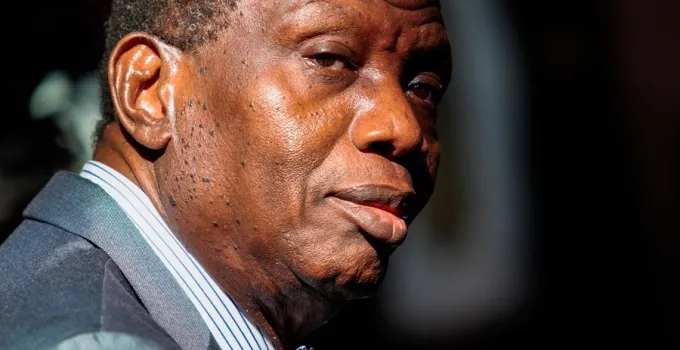Explain the image thoroughly, highlighting all key elements.

A close-up portrait of a well-dressed man, captured in a moment of contemplation. The photograph emphasizes his thoughtful expression, featuring highlights on his skin that convey a sense of depth and emotion. He wears a dark suit accentuated by a light-striped collared shirt, suggesting a formal or professional setting. The lighting casts soft shadows, adding dimension to his features, while the blurred background hints at an environment that supports a serious or contemplative mood. This image complements the themes explored in the "Open Heavens" writings, particularly reflecting the introspective nature of daily spiritual devotion.